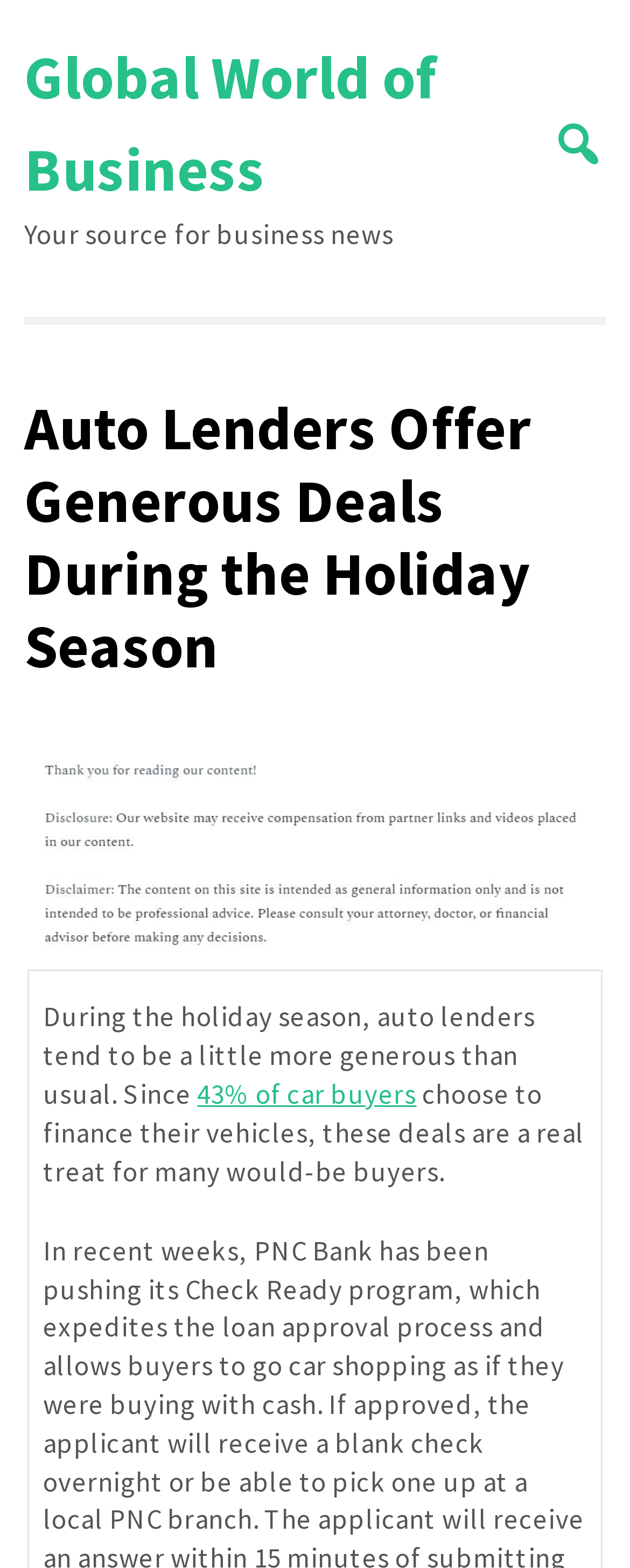Using the webpage screenshot, find the UI element described by parent_node: Search for:. Provide the bounding box coordinates in the format (top-left x, top-left y, bottom-right x, bottom-right y), ensuring all values are floating point numbers between 0 and 1.

[0.5, 0.184, 0.592, 0.204]